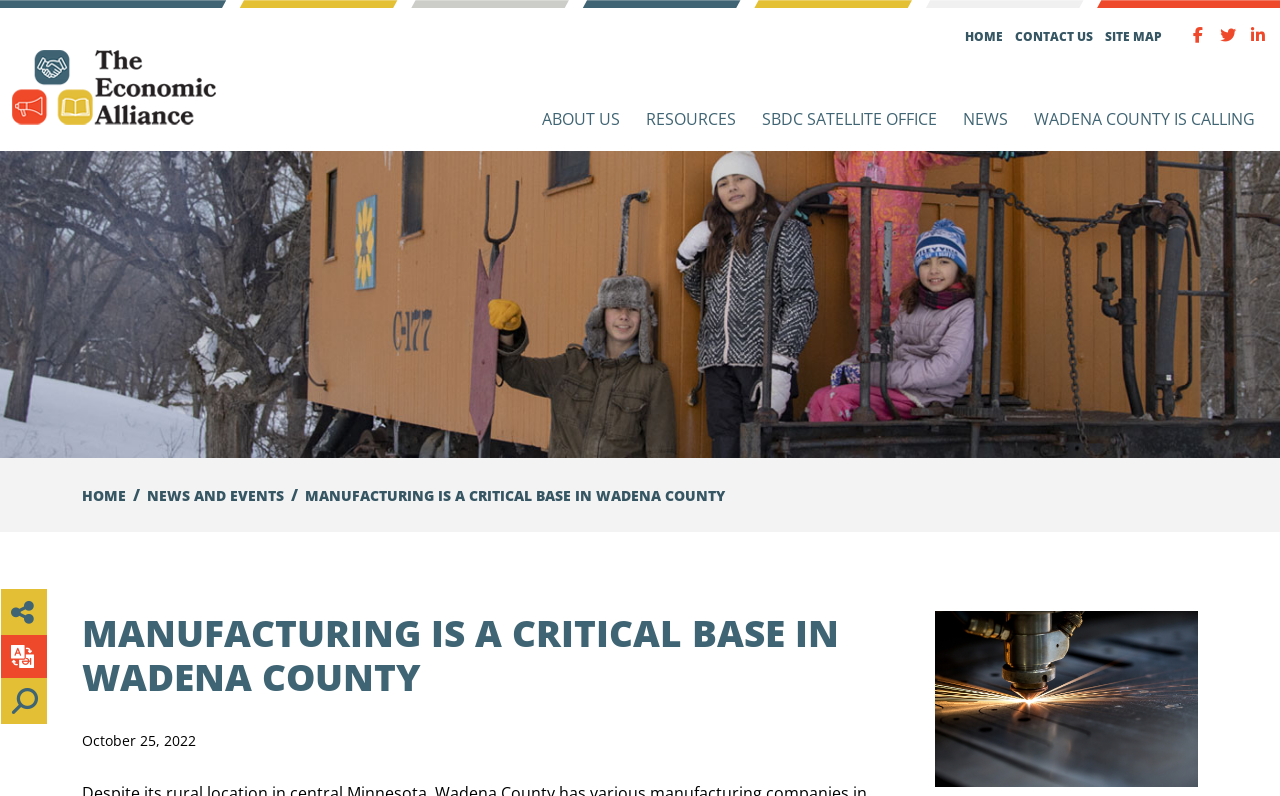Predict the bounding box of the UI element that fits this description: "News And Events".

[0.115, 0.611, 0.222, 0.635]